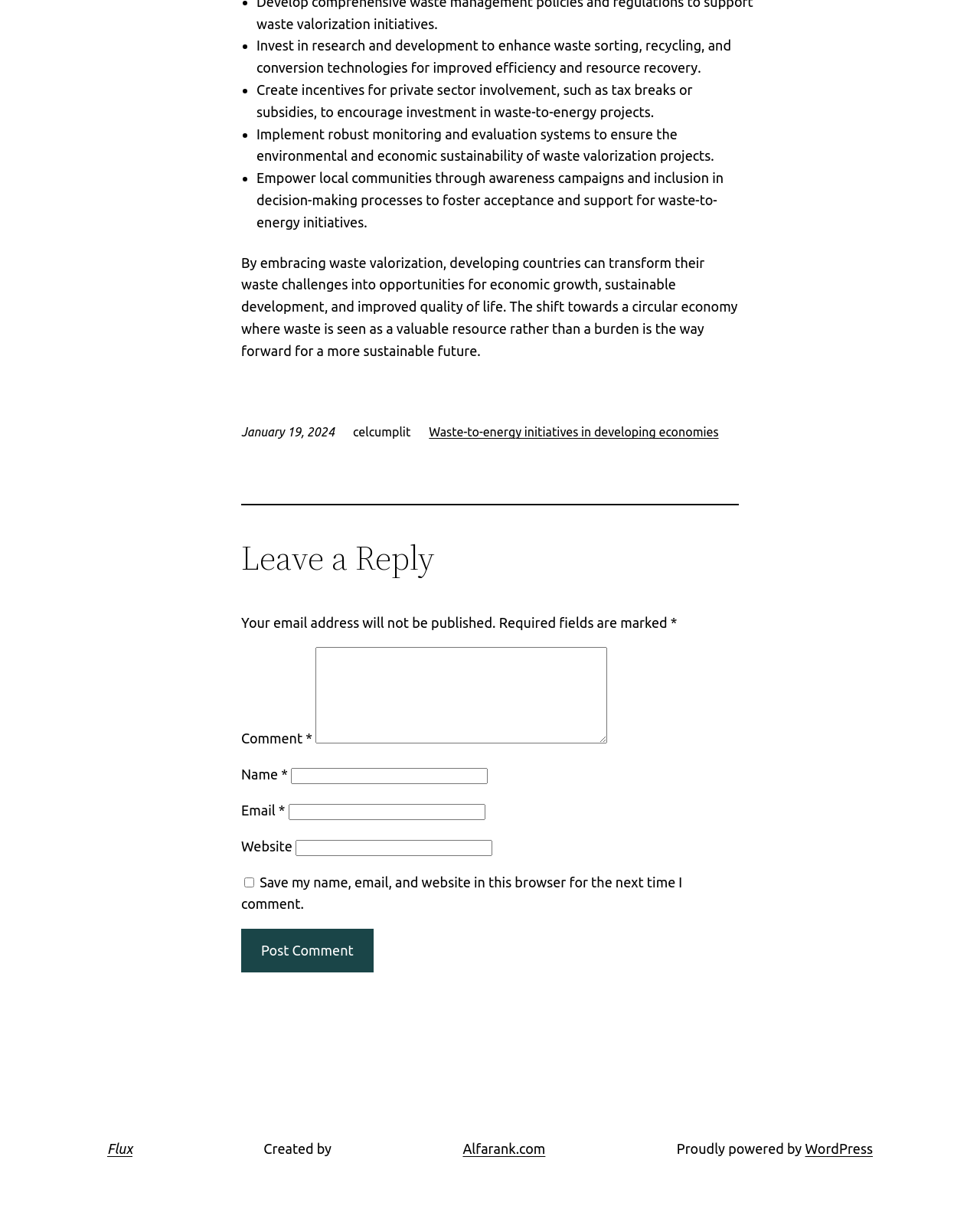Predict the bounding box coordinates of the area that should be clicked to accomplish the following instruction: "Click the 'Post Comment' button". The bounding box coordinates should consist of four float numbers between 0 and 1, i.e., [left, top, right, bottom].

[0.246, 0.768, 0.381, 0.804]